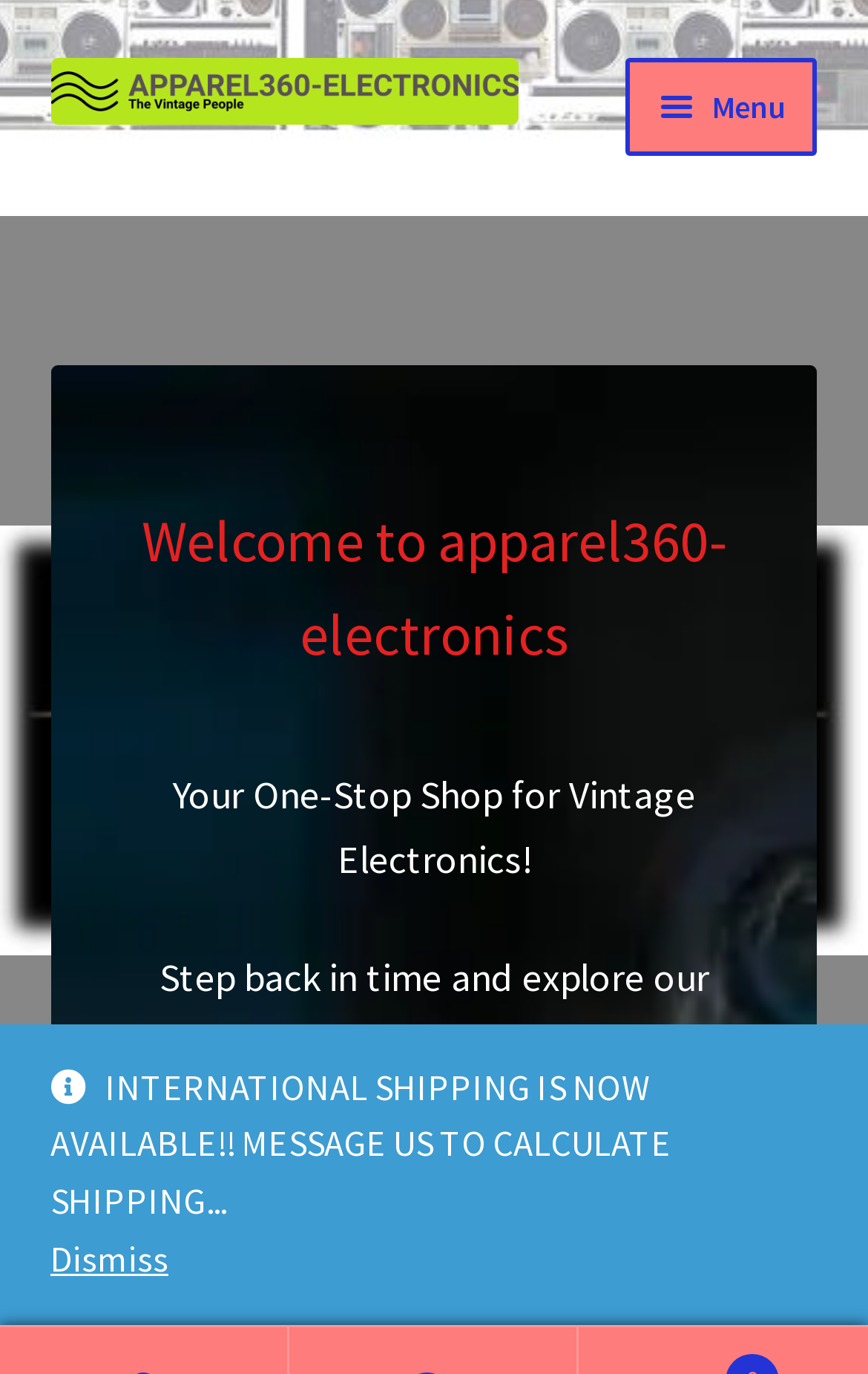What is the store's specialty?
Based on the screenshot, answer the question with a single word or phrase.

Vintage Electronics